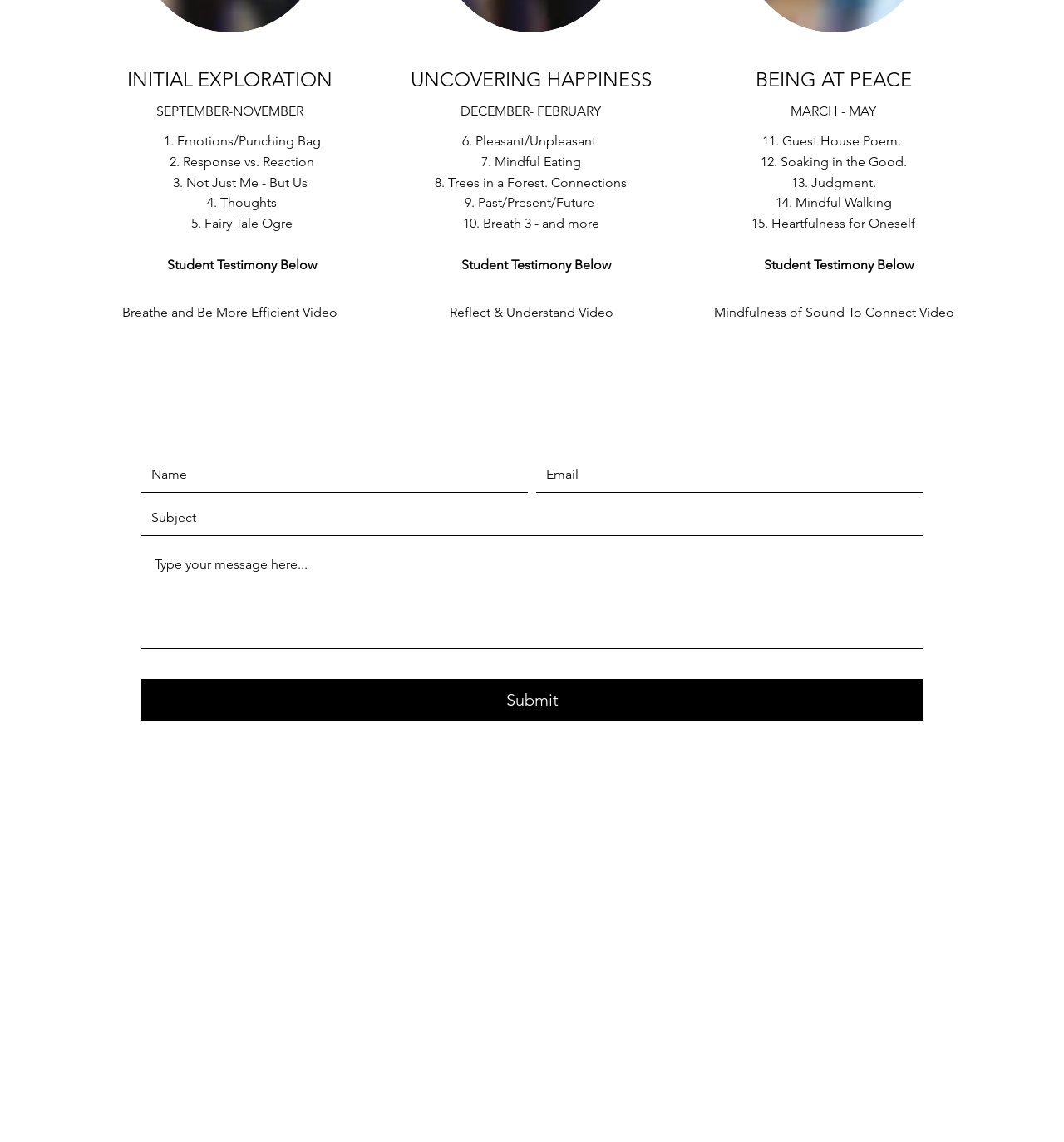Please locate the bounding box coordinates of the element that should be clicked to complete the given instruction: "Click the 'Breathe and Be More Efficient Video' button".

[0.103, 0.265, 0.329, 0.283]